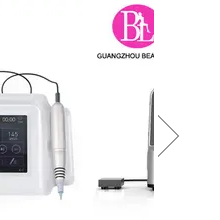Who is the manufacturer of the device?
Give a comprehensive and detailed explanation for the question.

The manufacturer of the device is obtained from the caption, which mentions that the branding in the top corner indicates it is produced by Guangzhou Beautylife Electronic Technology Co., Ltd., known for its innovative beauty equipment.